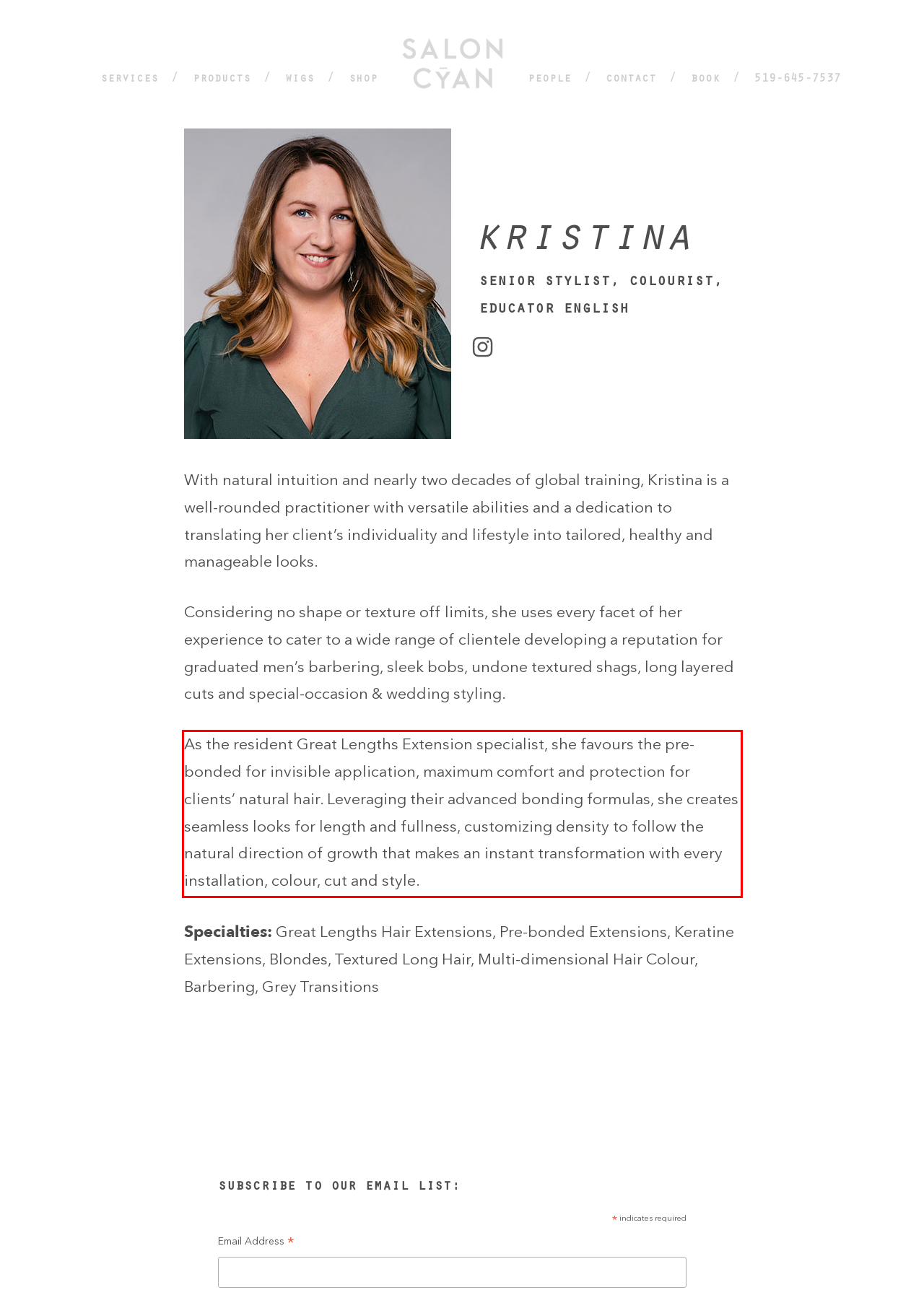Perform OCR on the text inside the red-bordered box in the provided screenshot and output the content.

As the resident Great Lengths Extension specialist, she favours the pre-bonded for invisible application, maximum comfort and protection for clients’ natural hair. Leveraging their advanced bonding formulas, she creates seamless looks for length and fullness, customizing density to follow the natural direction of growth that makes an instant transformation with every installation, colour, cut and style.